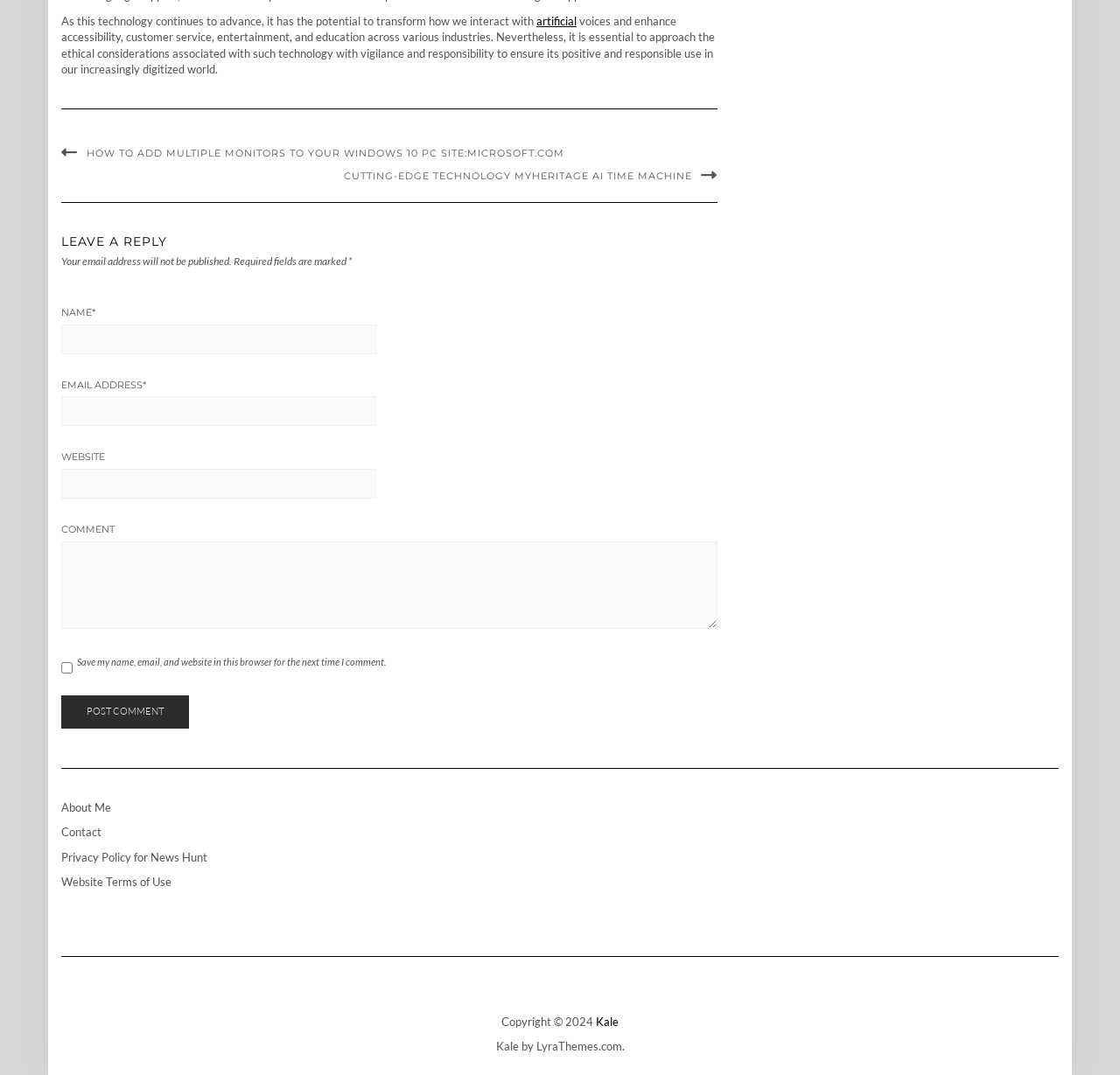Give the bounding box coordinates for the element described by: "Website Terms of Use".

[0.055, 0.814, 0.153, 0.827]